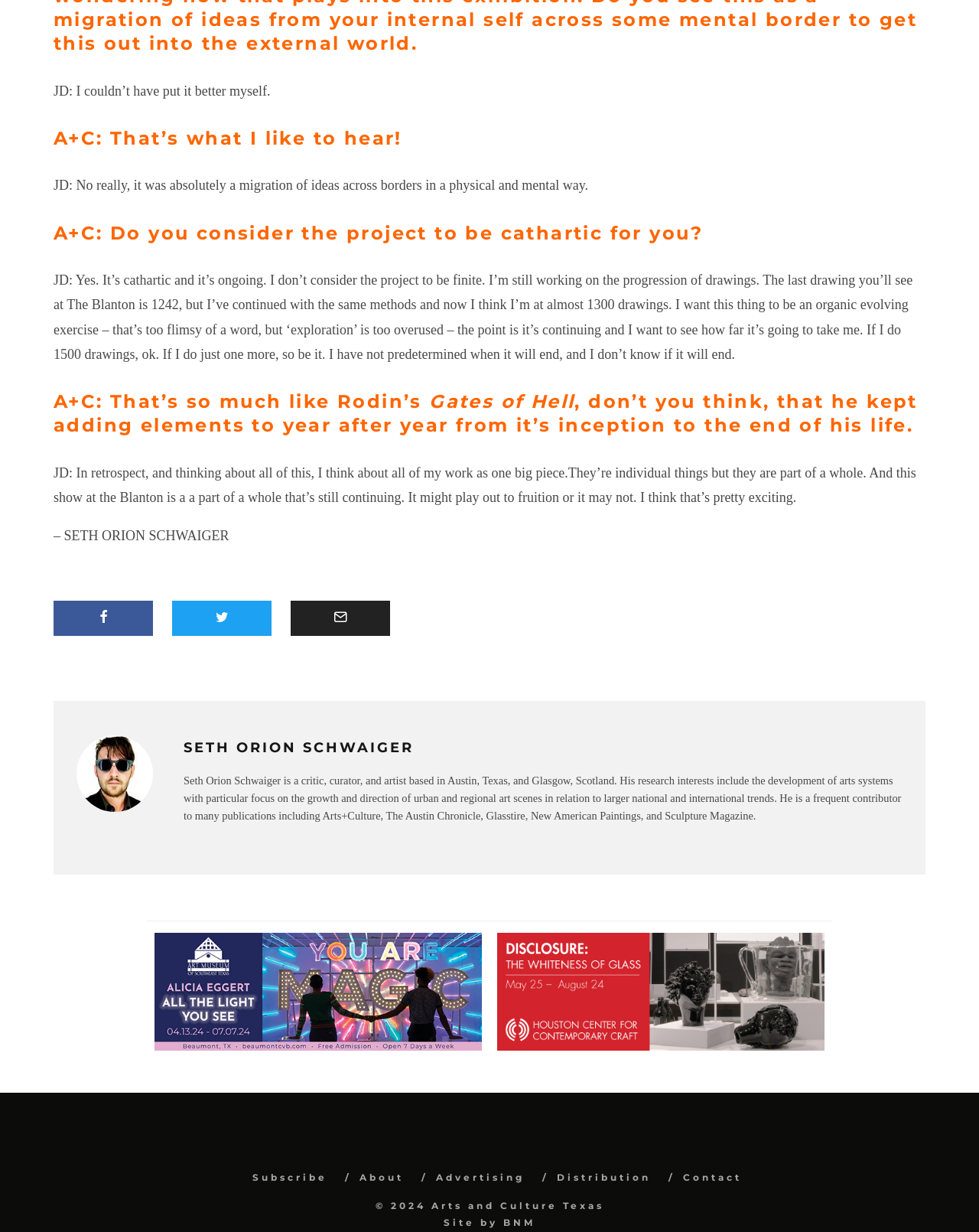Based on the element description "Seth Orion Schwaiger", predict the bounding box coordinates of the UI element.

[0.188, 0.6, 0.423, 0.614]